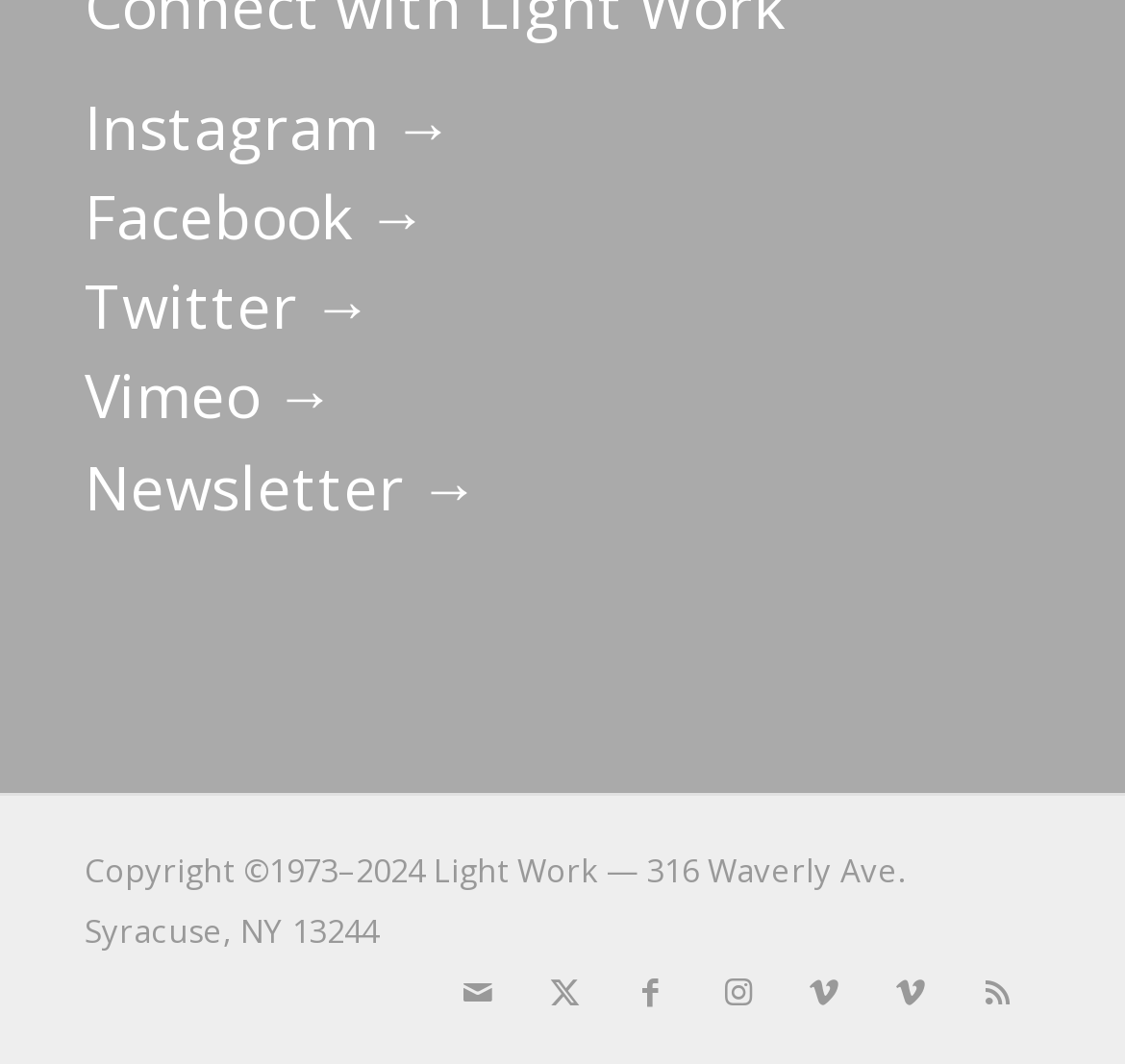What is the purpose of the links at the top?
Please provide a comprehensive answer based on the information in the image.

The links at the top of the webpage, labeled as 'Instagram →', 'Facebook →', 'Twitter →', and 'Vimeo →', suggest that they are intended to connect users to the social media profiles of the organization or entity associated with this webpage, allowing users to access their social media presence.